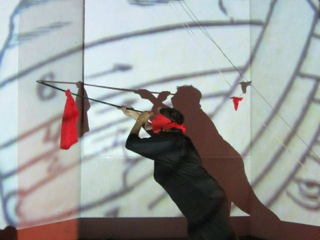Kindly respond to the following question with a single word or a brief phrase: 
What is the performer using to interact with the visuals?

A long stick